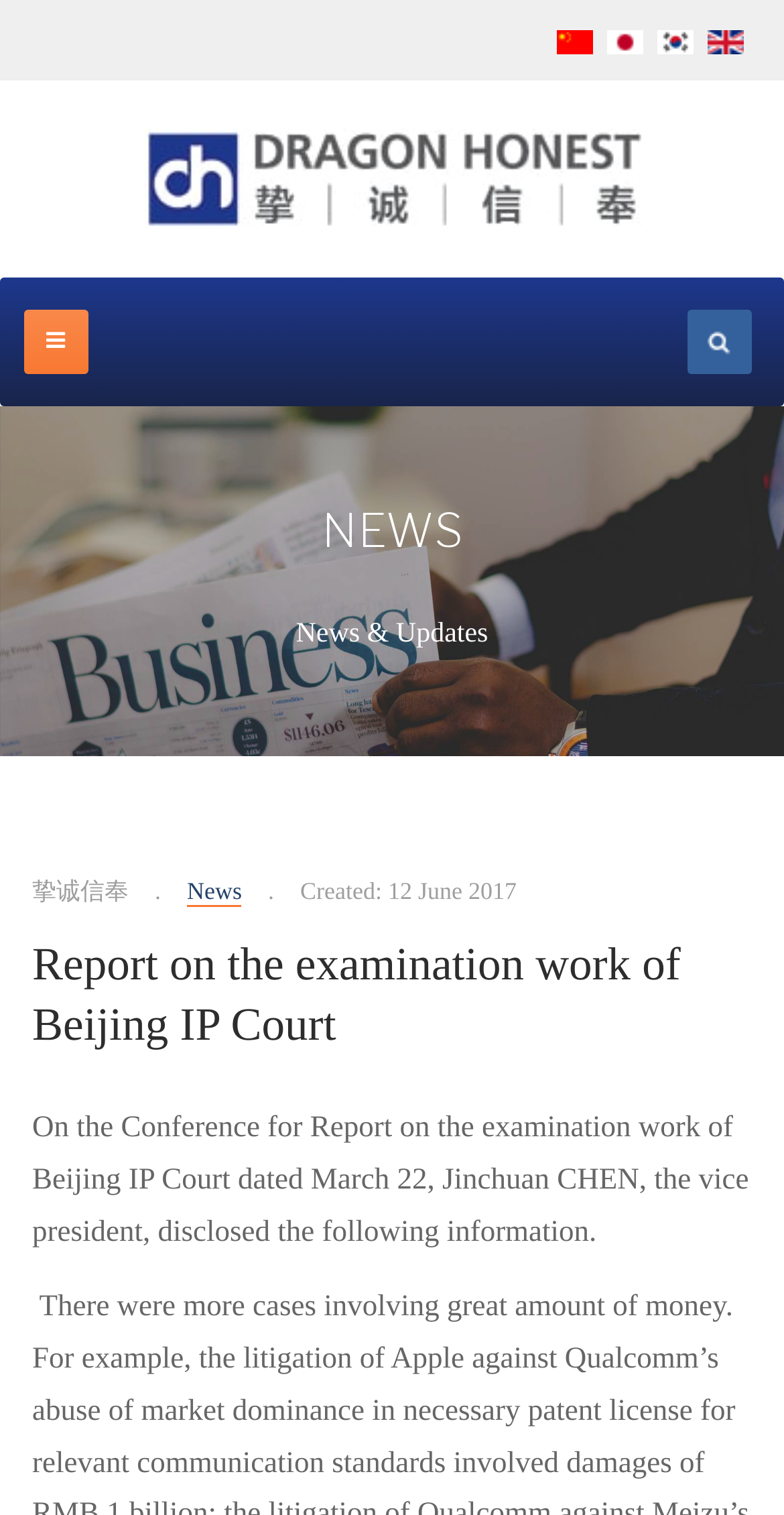Respond with a single word or short phrase to the following question: 
What is the topic of the latest news?

Report on the examination work of Beijing IP Court